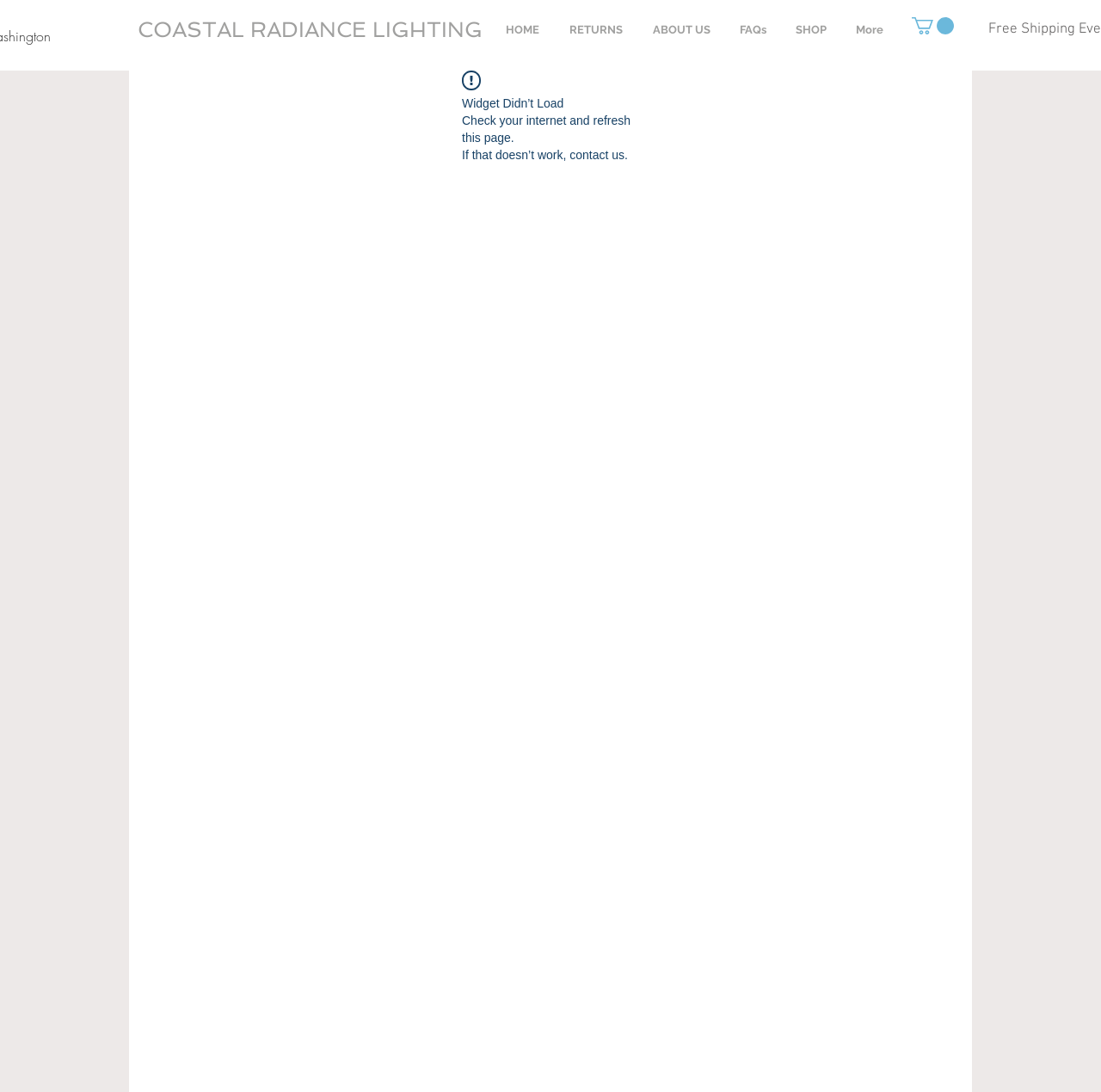How many navigation links are available?
Analyze the image and deliver a detailed answer to the question.

The navigation links are 'HOME', 'RETURNS', 'ABOUT US', 'FAQs', 'SHOP', and 'More'. There are 6 navigation links in total.